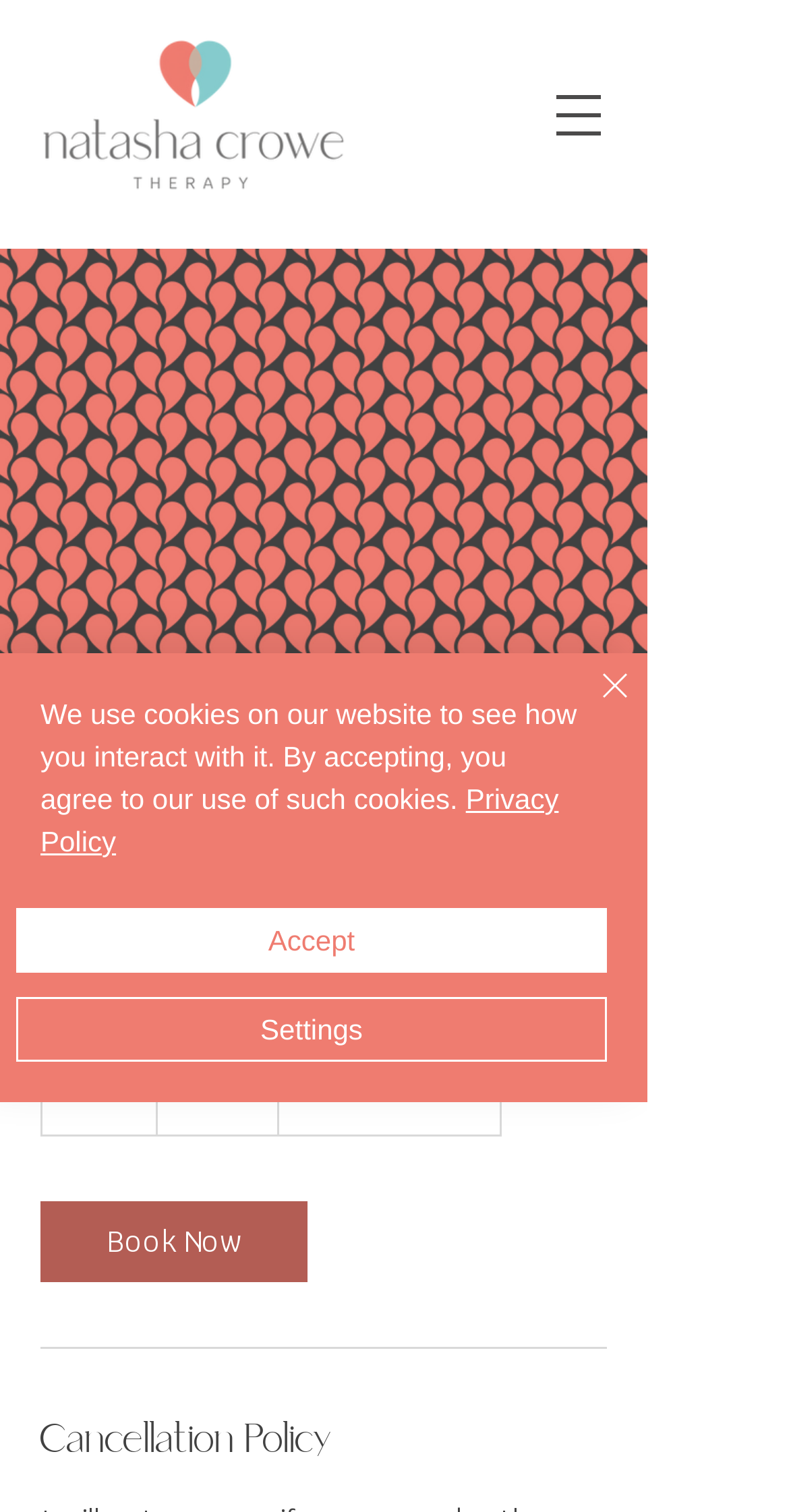What is the purpose of the 'Book Now' link?
Answer the question with a thorough and detailed explanation.

I inferred the purpose of the 'Book Now' link by its location and context. It is located below the heading '1 hour Session with Natasha in Ware' and the price of the session, suggesting that it is a call-to-action to book the session.